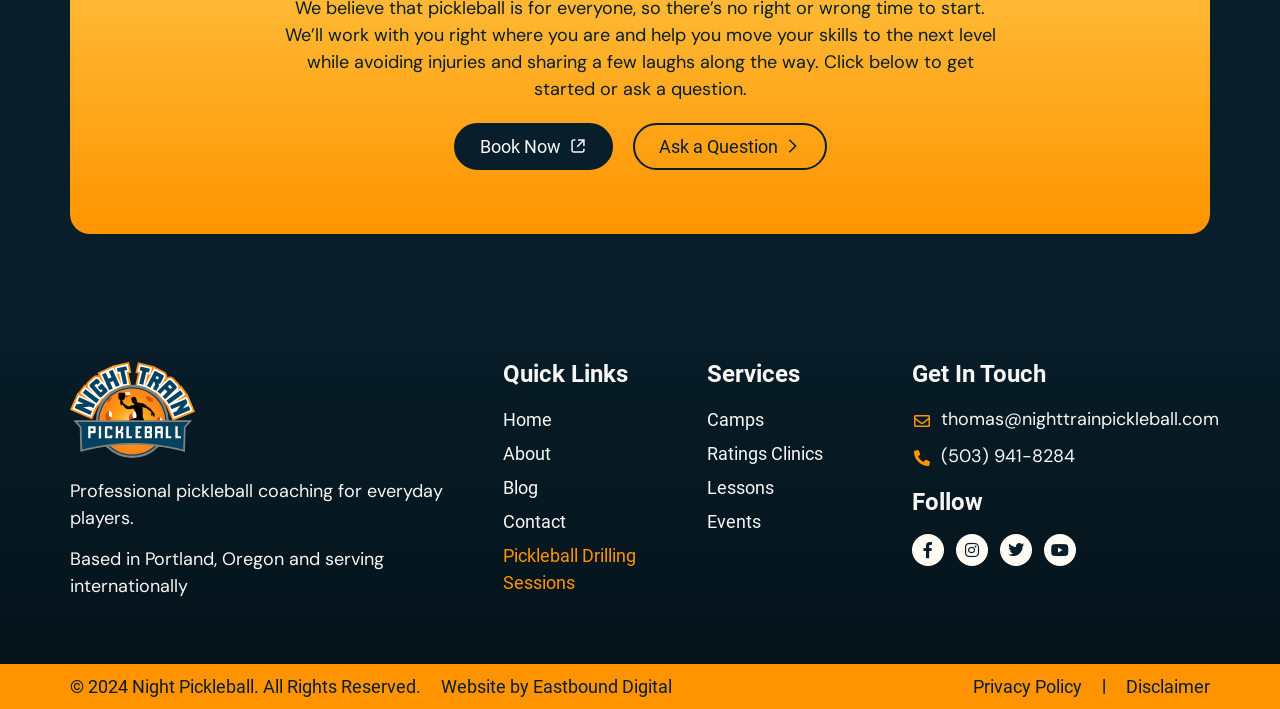Locate the bounding box coordinates of the segment that needs to be clicked to meet this instruction: "Ask a question".

[0.494, 0.173, 0.646, 0.24]